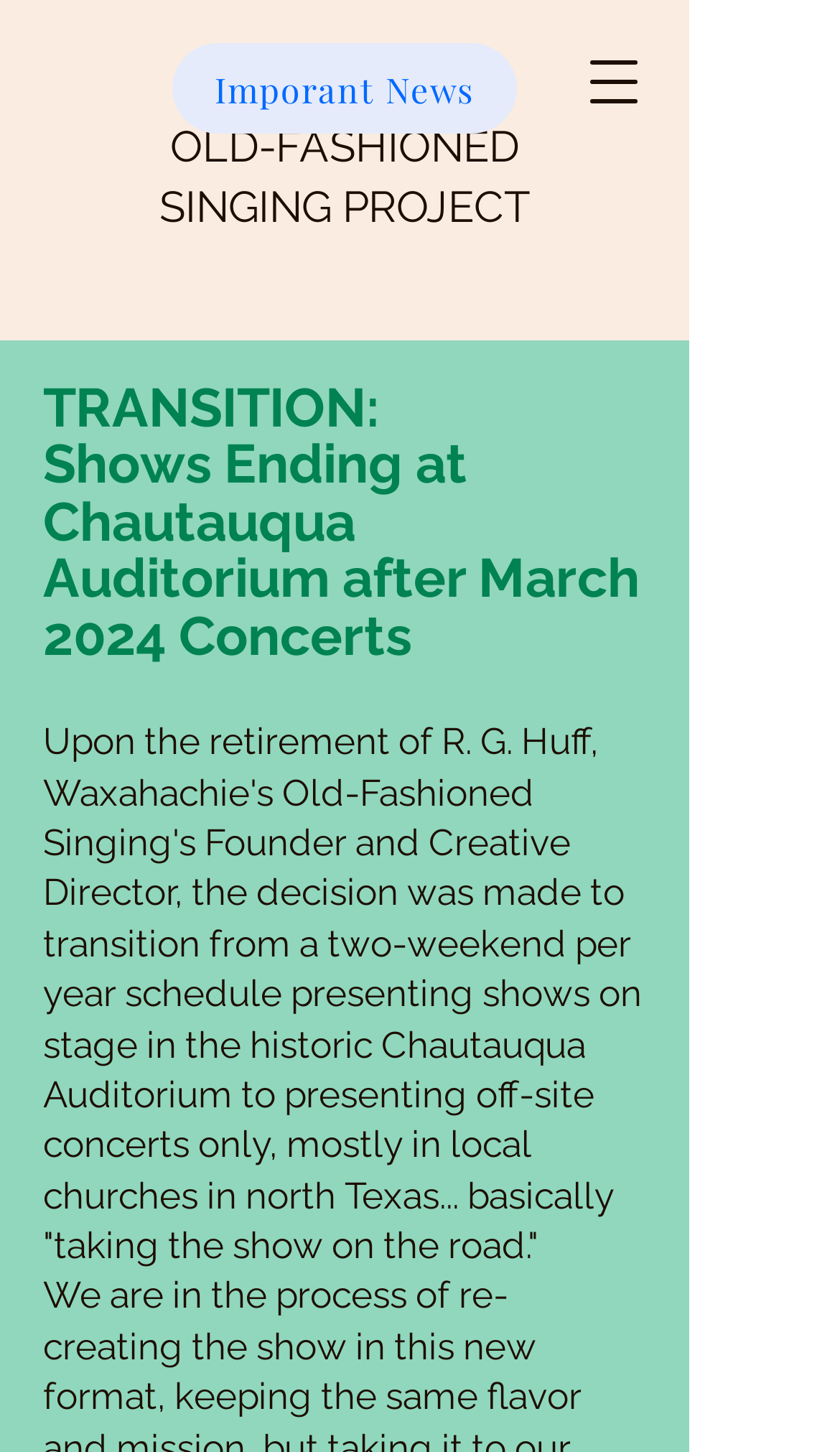Determine the bounding box coordinates for the HTML element mentioned in the following description: "Imporant News". The coordinates should be a list of four floats ranging from 0 to 1, represented as [left, top, right, bottom].

[0.205, 0.03, 0.615, 0.092]